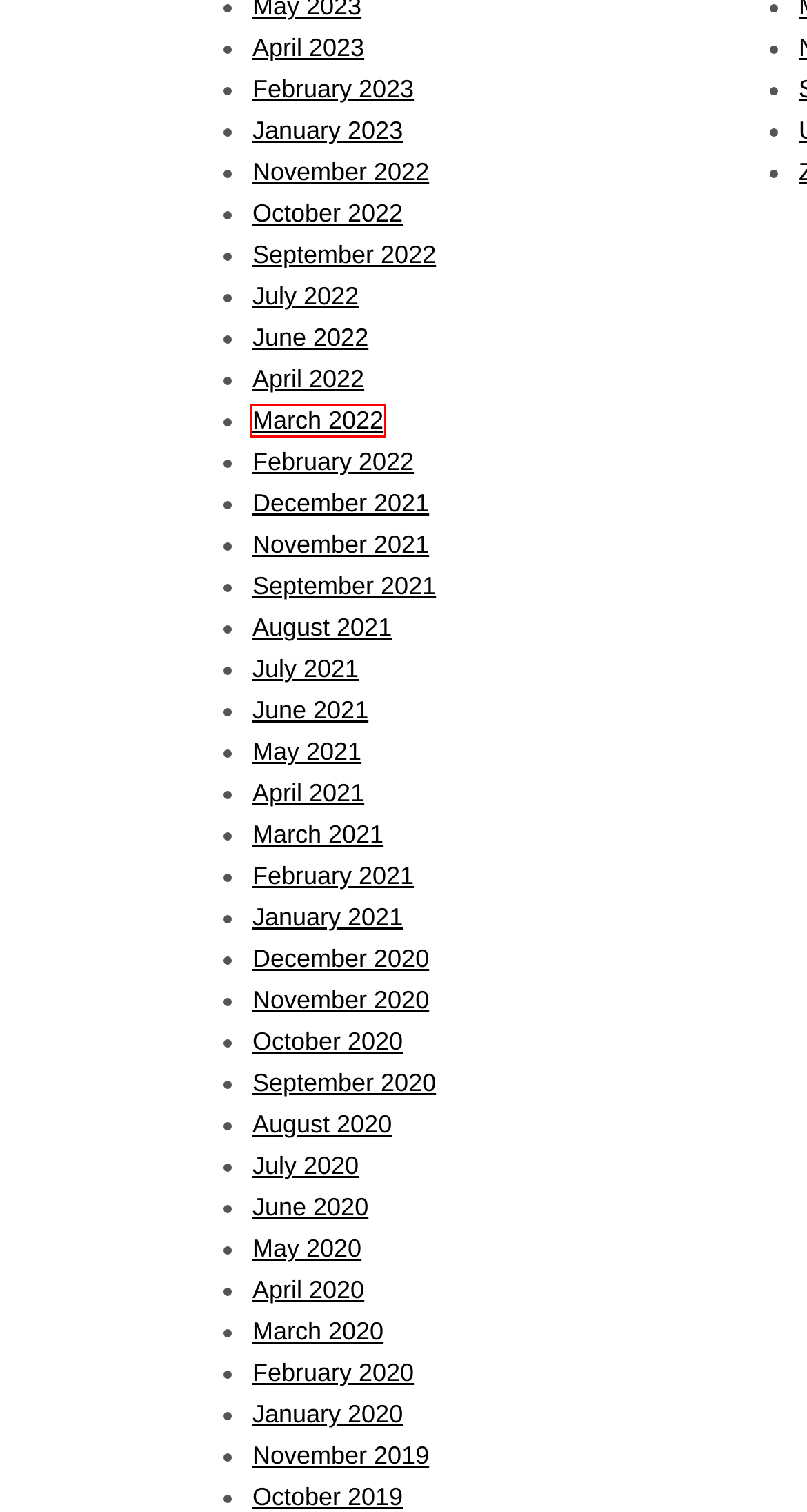Examine the webpage screenshot and identify the UI element enclosed in the red bounding box. Pick the webpage description that most accurately matches the new webpage after clicking the selected element. Here are the candidates:
A. November 2022 - Movie Movie Podcast
B. November 2019 - Movie Movie Podcast
C. November 2021 - Movie Movie Podcast
D. October 2020 - Movie Movie Podcast
E. March 2022 - Movie Movie Podcast
F. January 2021 - Movie Movie Podcast
G. May 2021 - Movie Movie Podcast
H. December 2020 - Movie Movie Podcast

E